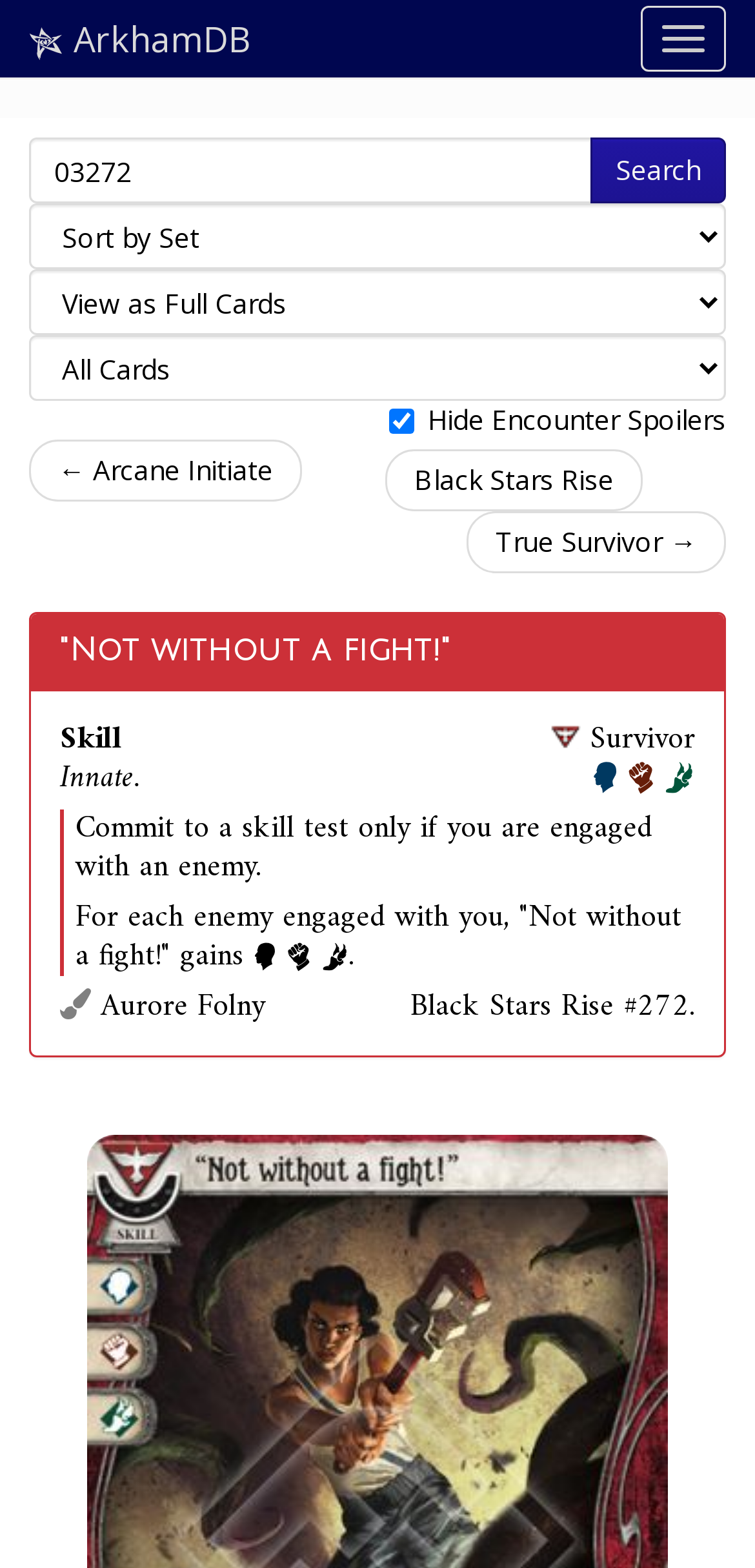What is the name of the card?
Please give a well-detailed answer to the question.

The name of the card can be found in the static text element with the text 'Black Stars Rise #272.'.